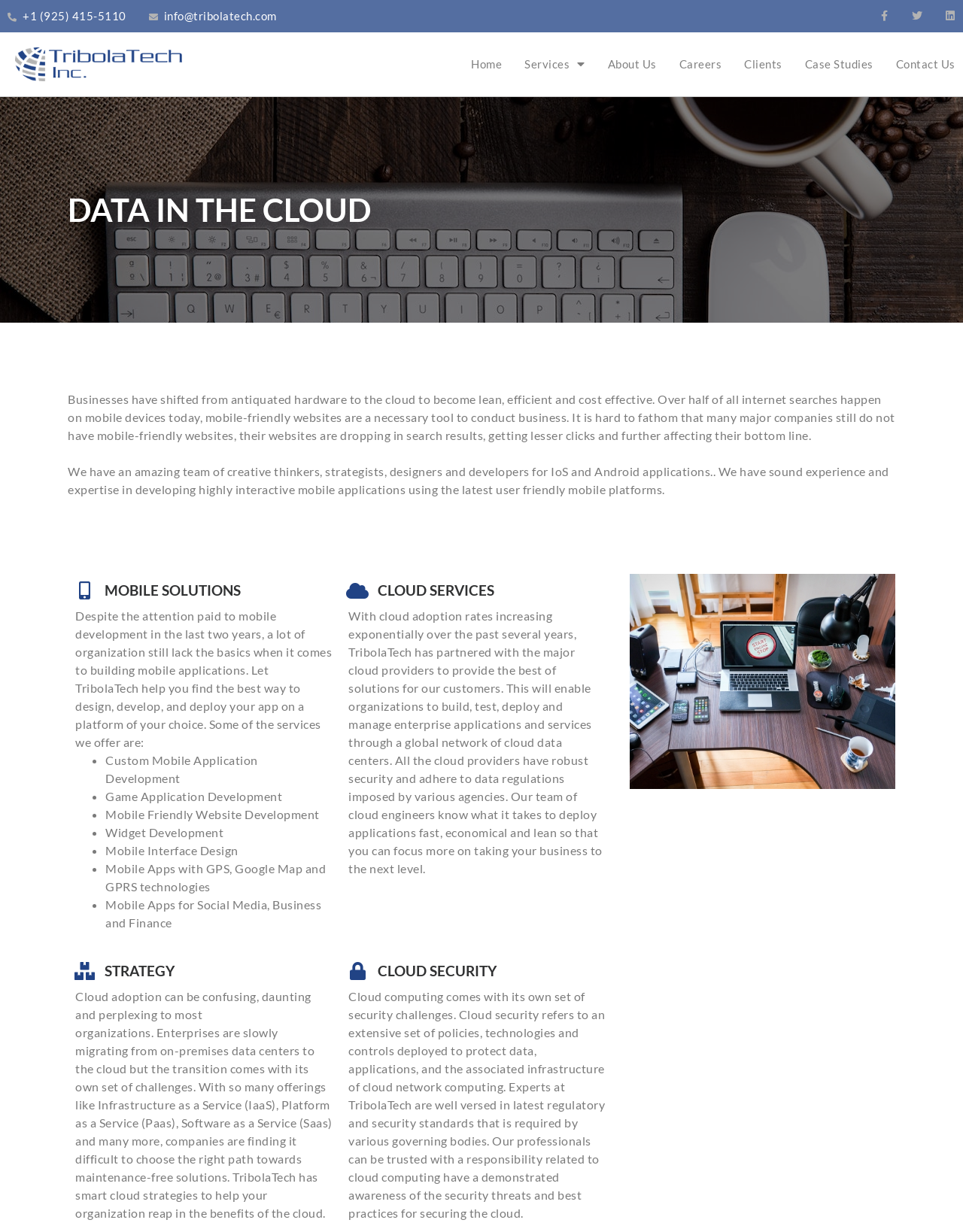Find the bounding box coordinates for the area that must be clicked to perform this action: "Call the phone number".

[0.023, 0.007, 0.131, 0.018]